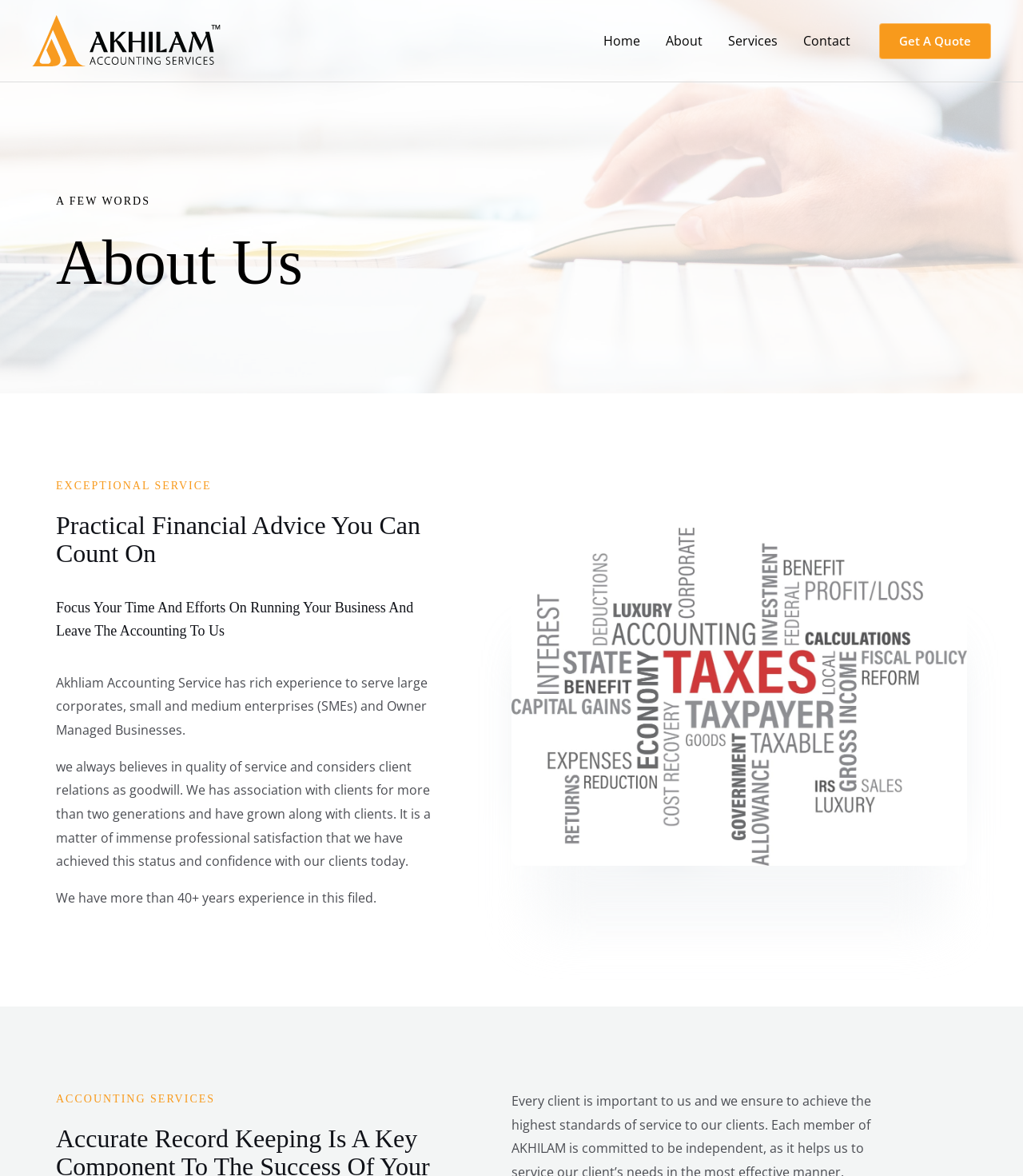Reply to the question with a brief word or phrase: What is the importance of client relations for Akhilam Accounting Service?

Goodwill